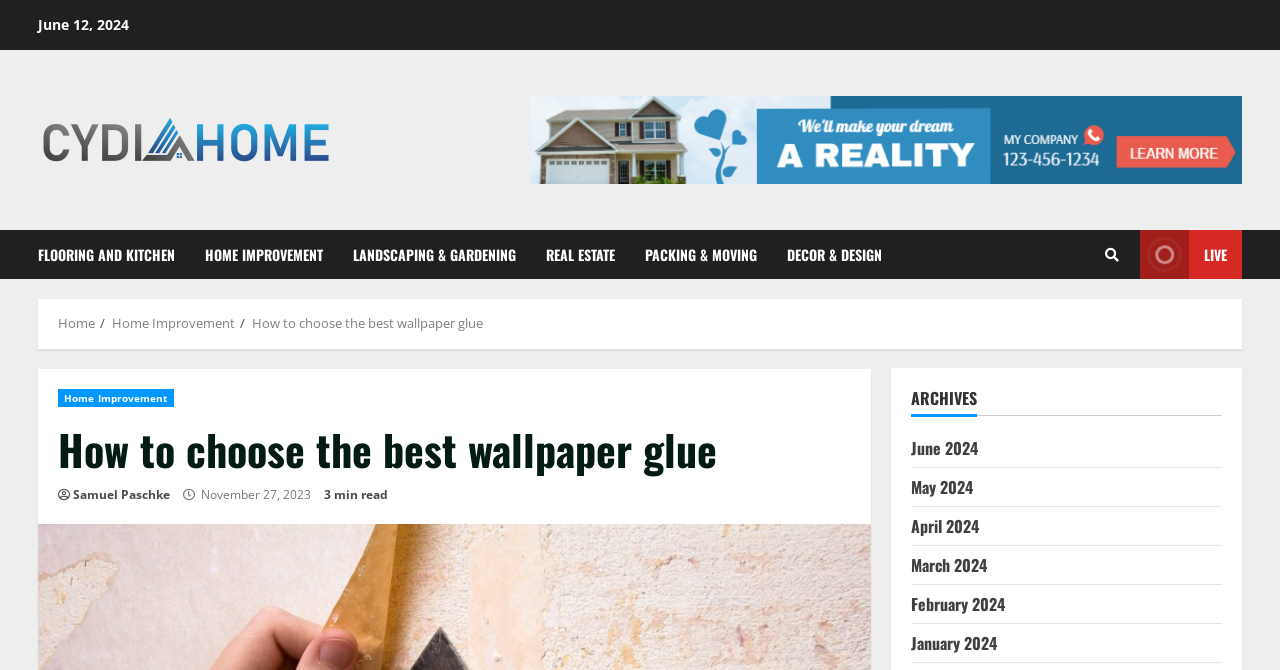Identify the bounding box coordinates of the clickable section necessary to follow the following instruction: "go to Cydia Home". The coordinates should be presented as four float numbers from 0 to 1, i.e., [left, top, right, bottom].

[0.03, 0.19, 0.262, 0.223]